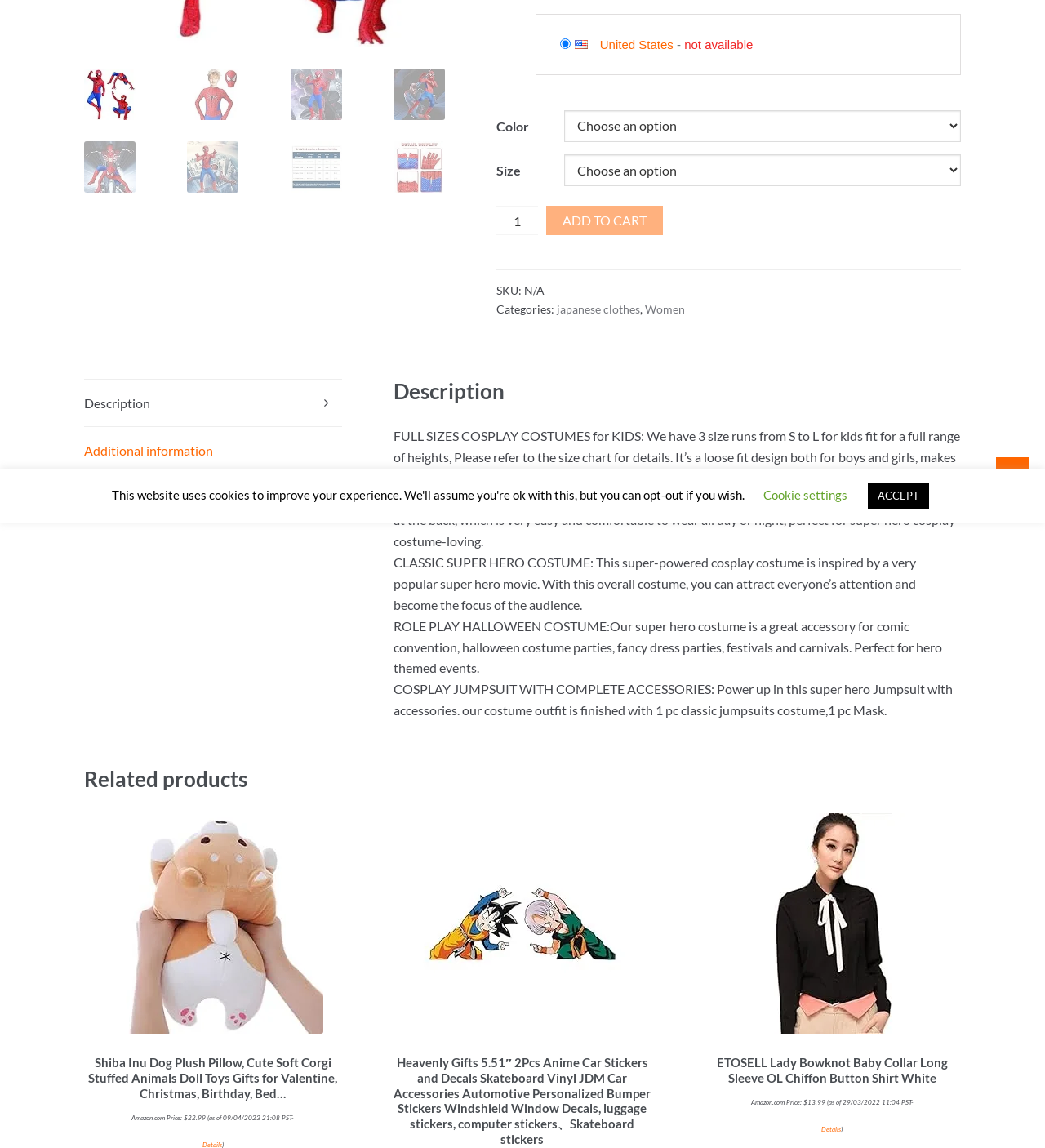Identify and provide the bounding box for the element described by: "japanese clothes".

[0.533, 0.263, 0.613, 0.275]